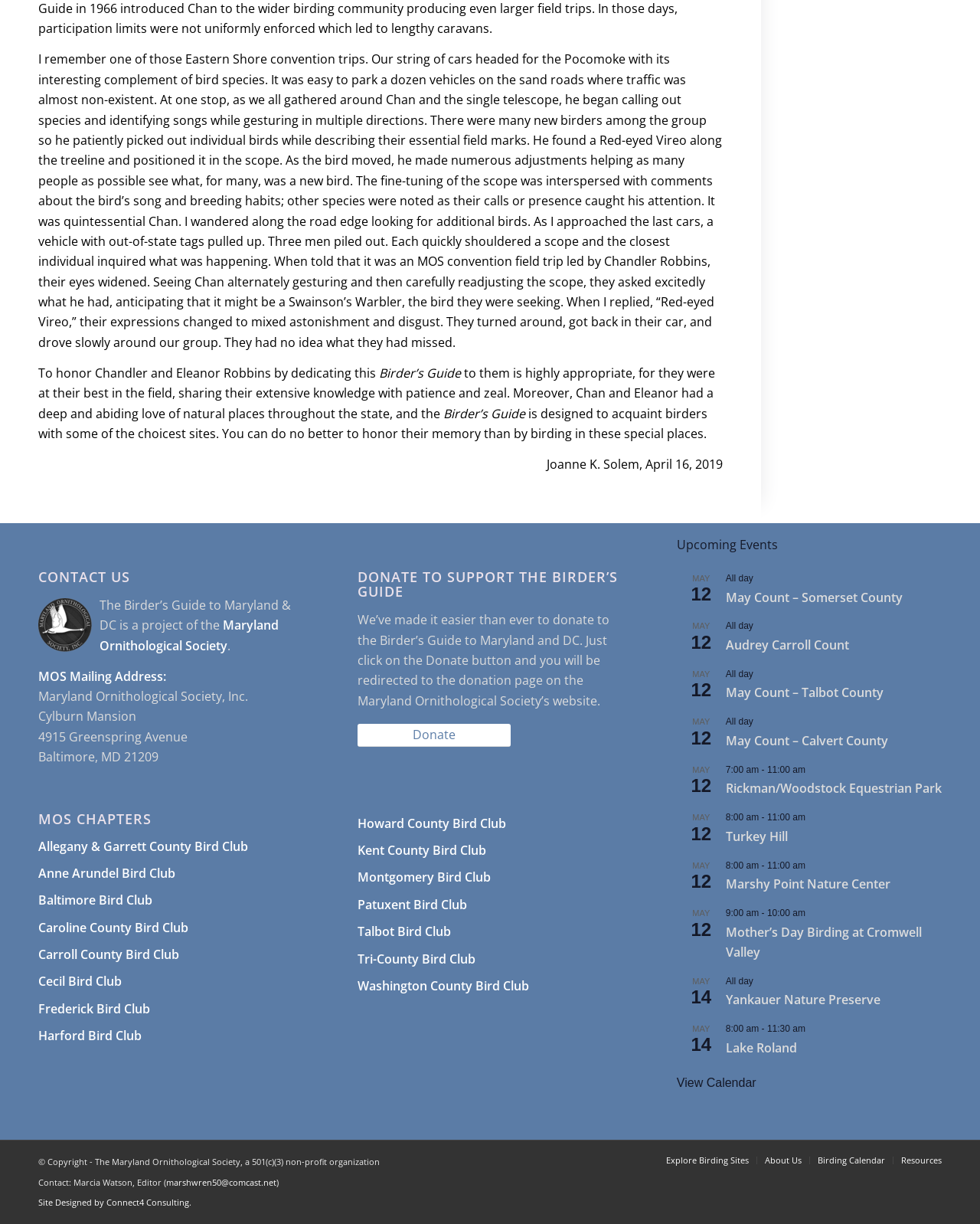Find and specify the bounding box coordinates that correspond to the clickable region for the instruction: "Contact the Birder’s Guide to Maryland & DC".

[0.039, 0.466, 0.309, 0.478]